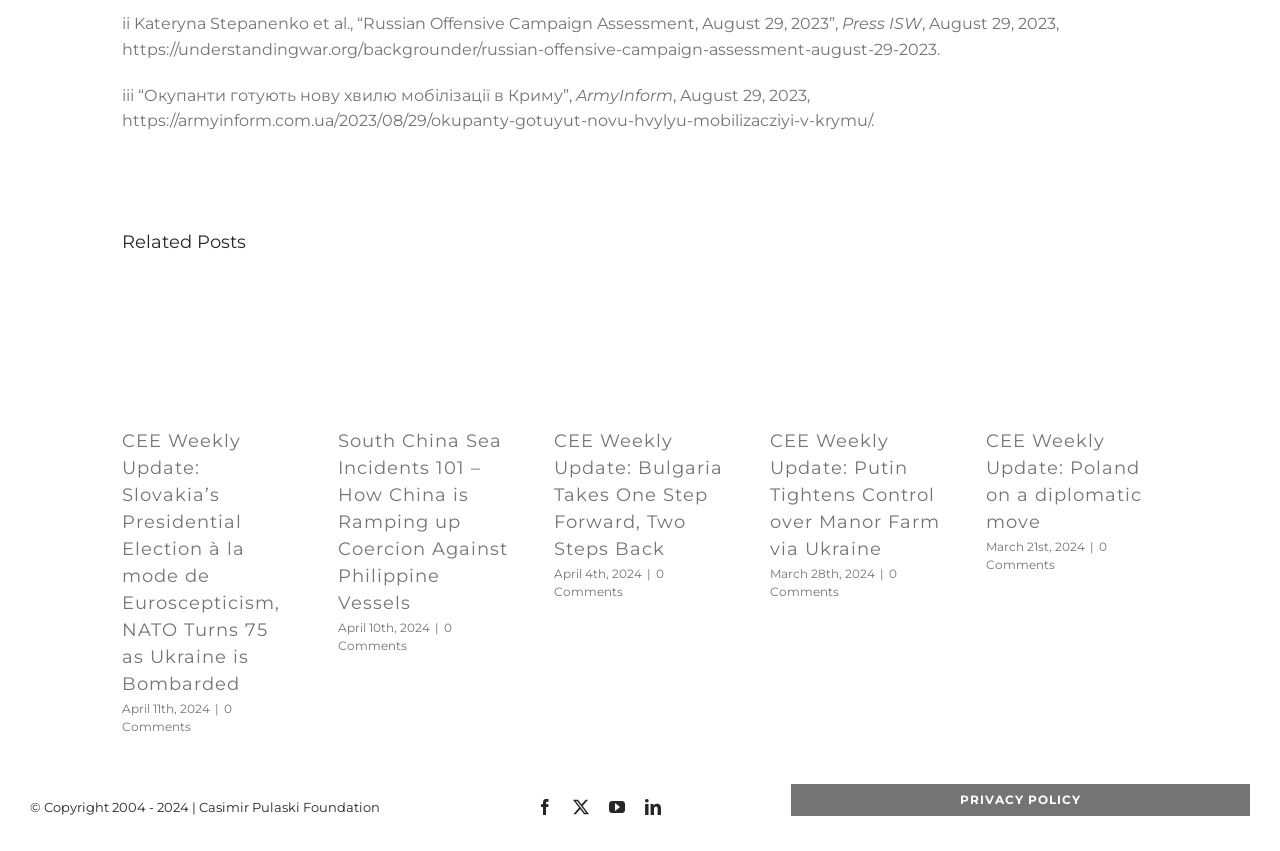Using the elements shown in the image, answer the question comprehensively: How many social media links are there?

There are four link elements at the bottom of the webpage, representing social media links to Facebook, Twitter, YouTube, and LinkedIn. These links are located near the copyright information.